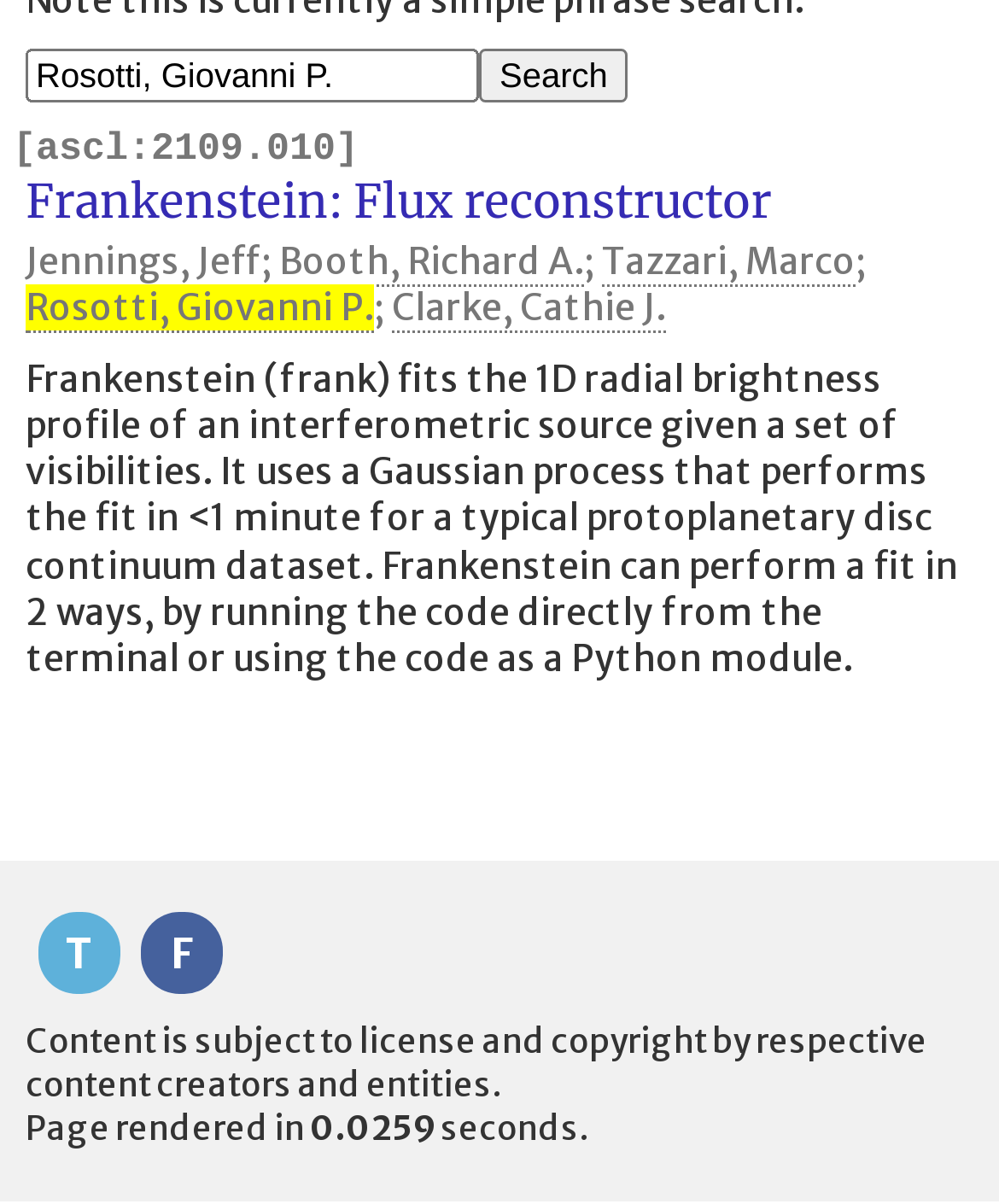Using the element description Frankenstein: Flux reconstructor, predict the bounding box coordinates for the UI element. Provide the coordinates in (top-left x, top-left y, bottom-right x, bottom-right y) format with values ranging from 0 to 1.

[0.026, 0.144, 0.772, 0.193]